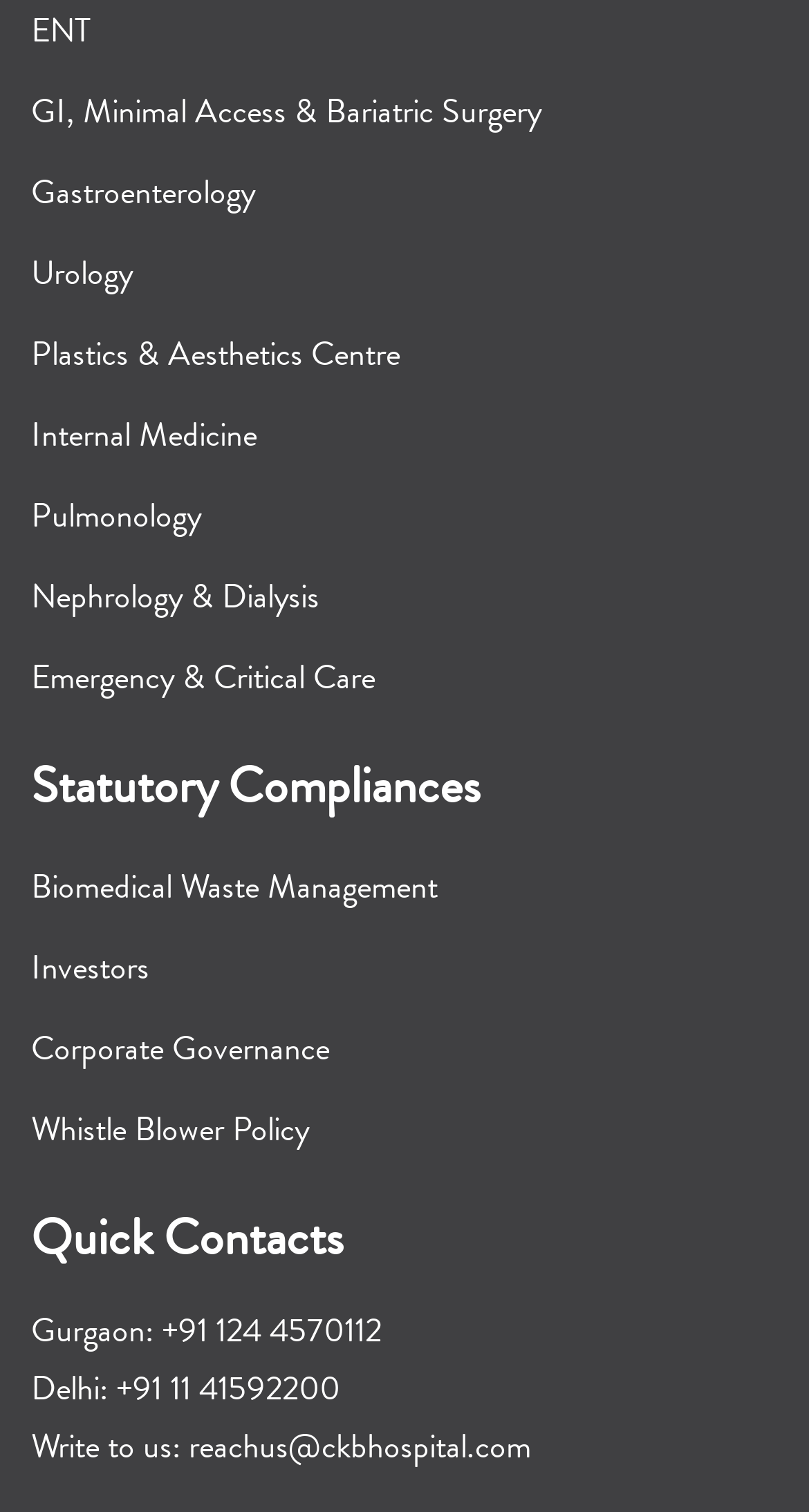How can one contact the hospital?
Answer the question with a thorough and detailed explanation.

The webpage provides phone numbers for Gurgaon and Delhi, as well as an email address 'reachus@ckbhospital.com' to contact the hospital.